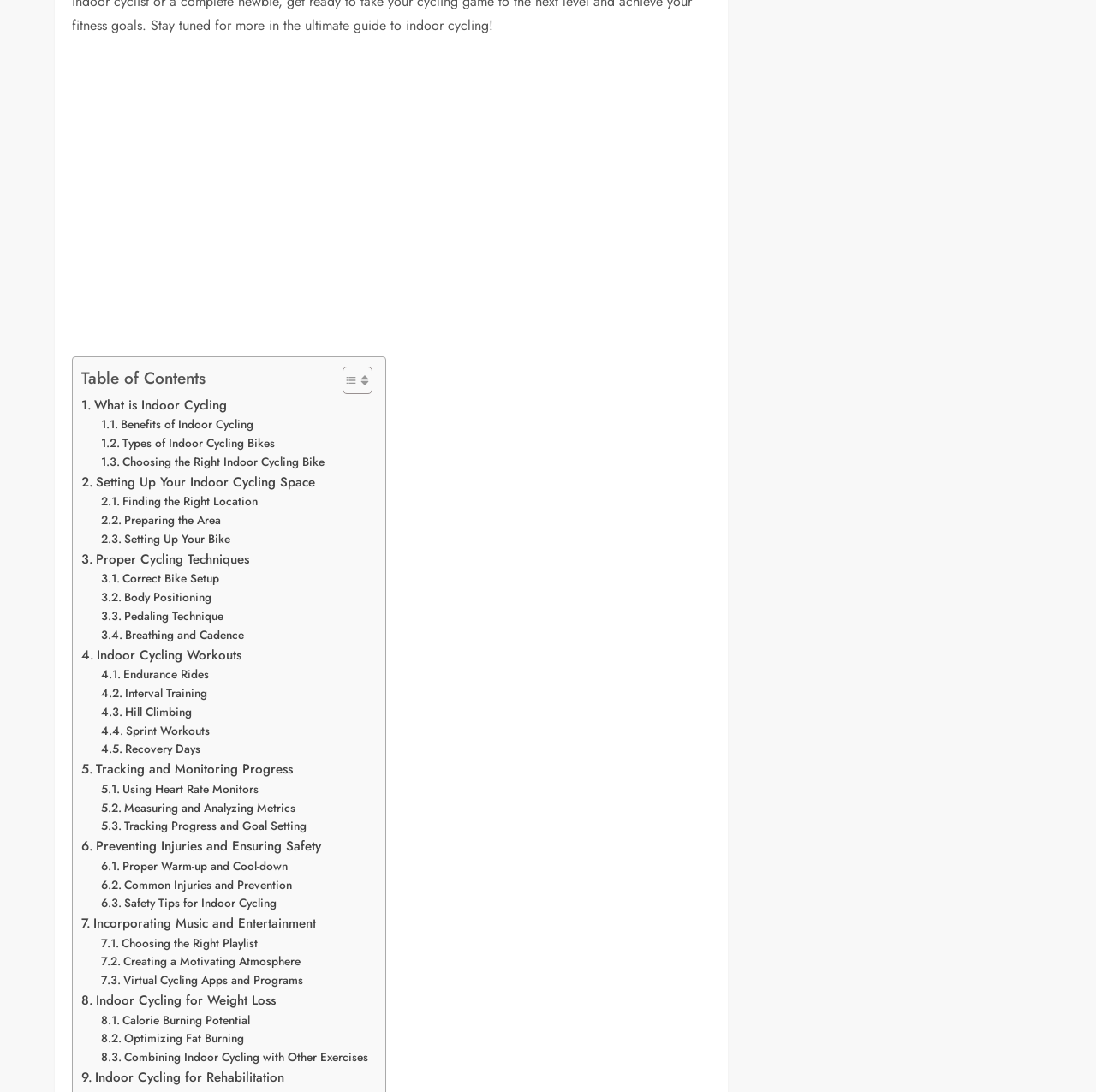What is the purpose of the 'Toggle Table of Content' button?
Make sure to answer the question with a detailed and comprehensive explanation.

The 'Toggle Table of Content' button is located next to the 'Table of Contents' text, and it has two images that suggest a toggle or switch function. This implies that the button is used to show or hide the table of contents, allowing users to easily navigate the webpage.